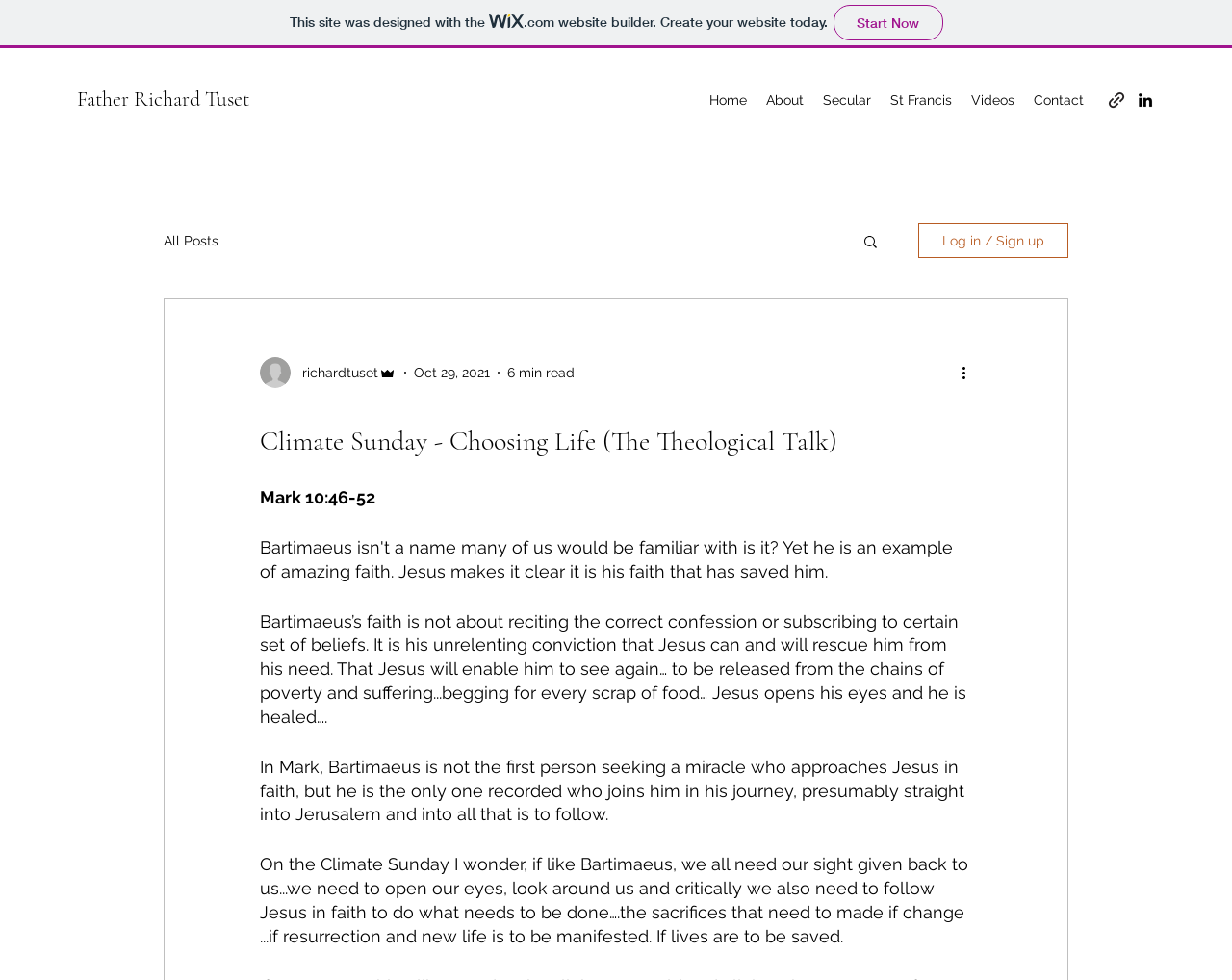What is the topic of the blog post?
Identify the answer in the screenshot and reply with a single word or phrase.

Bartimaeus's faith